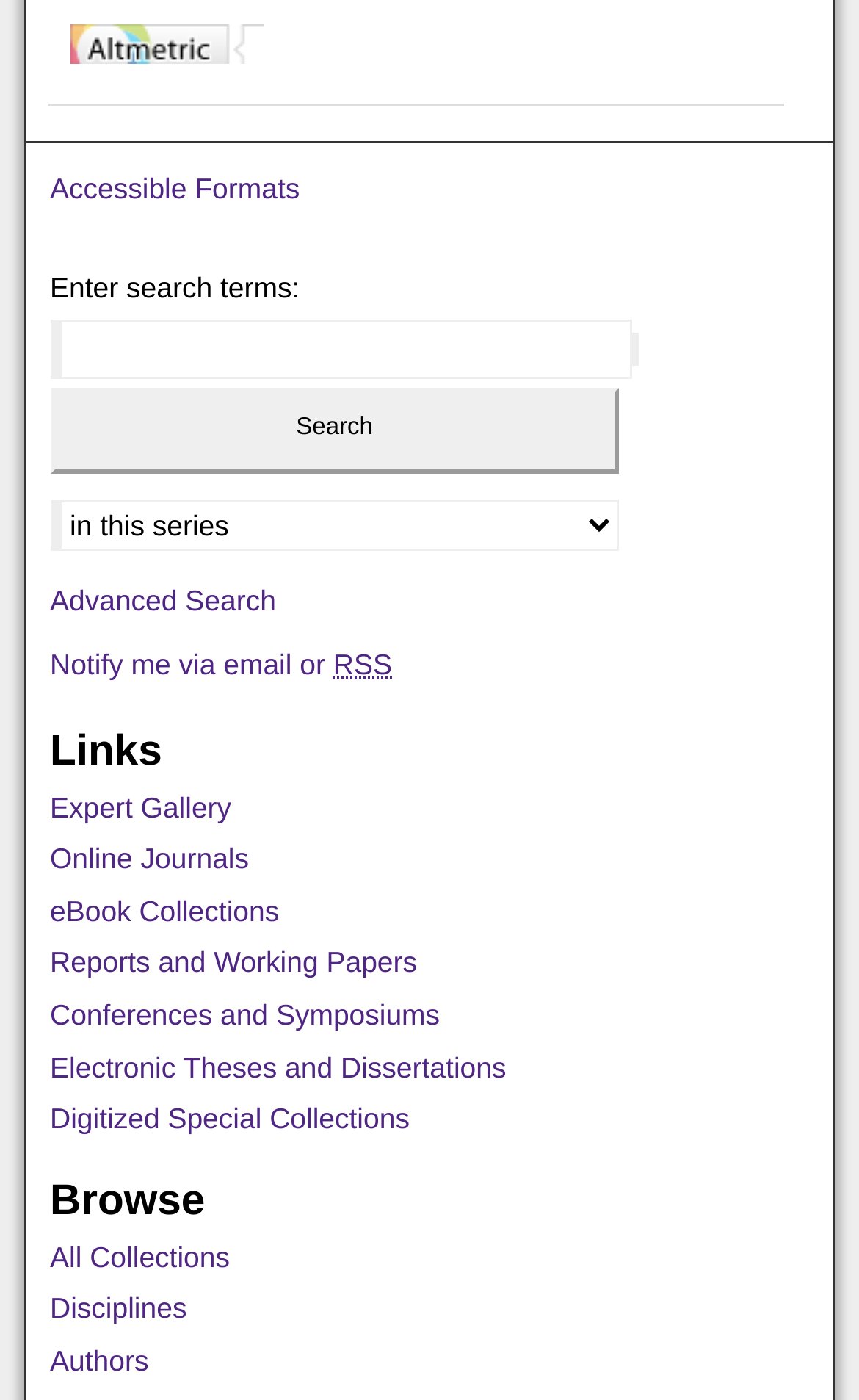What is the function of the 'Advanced Search' link?
Carefully examine the image and provide a detailed answer to the question.

The 'Advanced Search' link is located below the search textbox and button, suggesting that it provides additional search options or filters for refining search results.